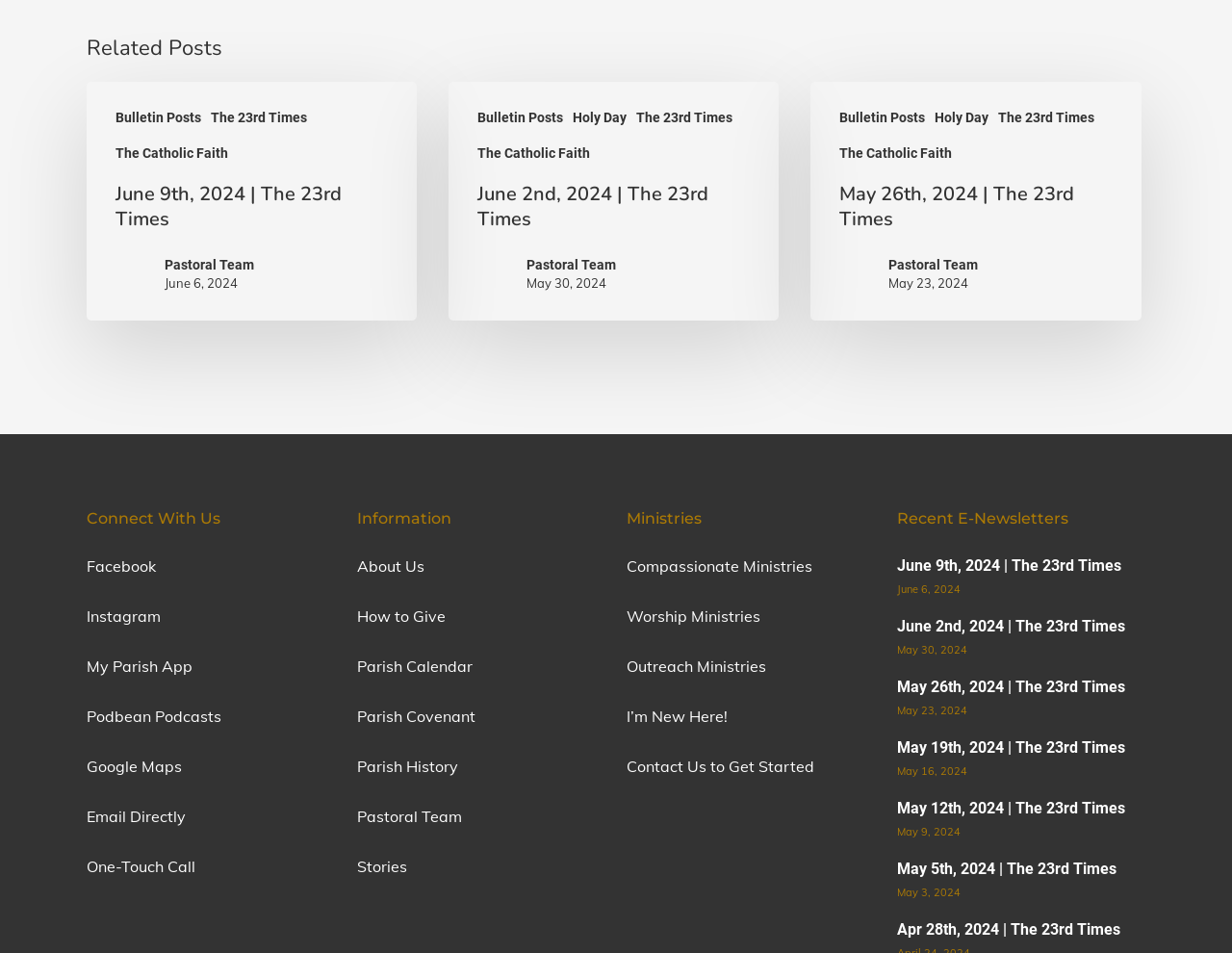Please reply to the following question using a single word or phrase: 
What is the name of the publication?

The 23rd Times